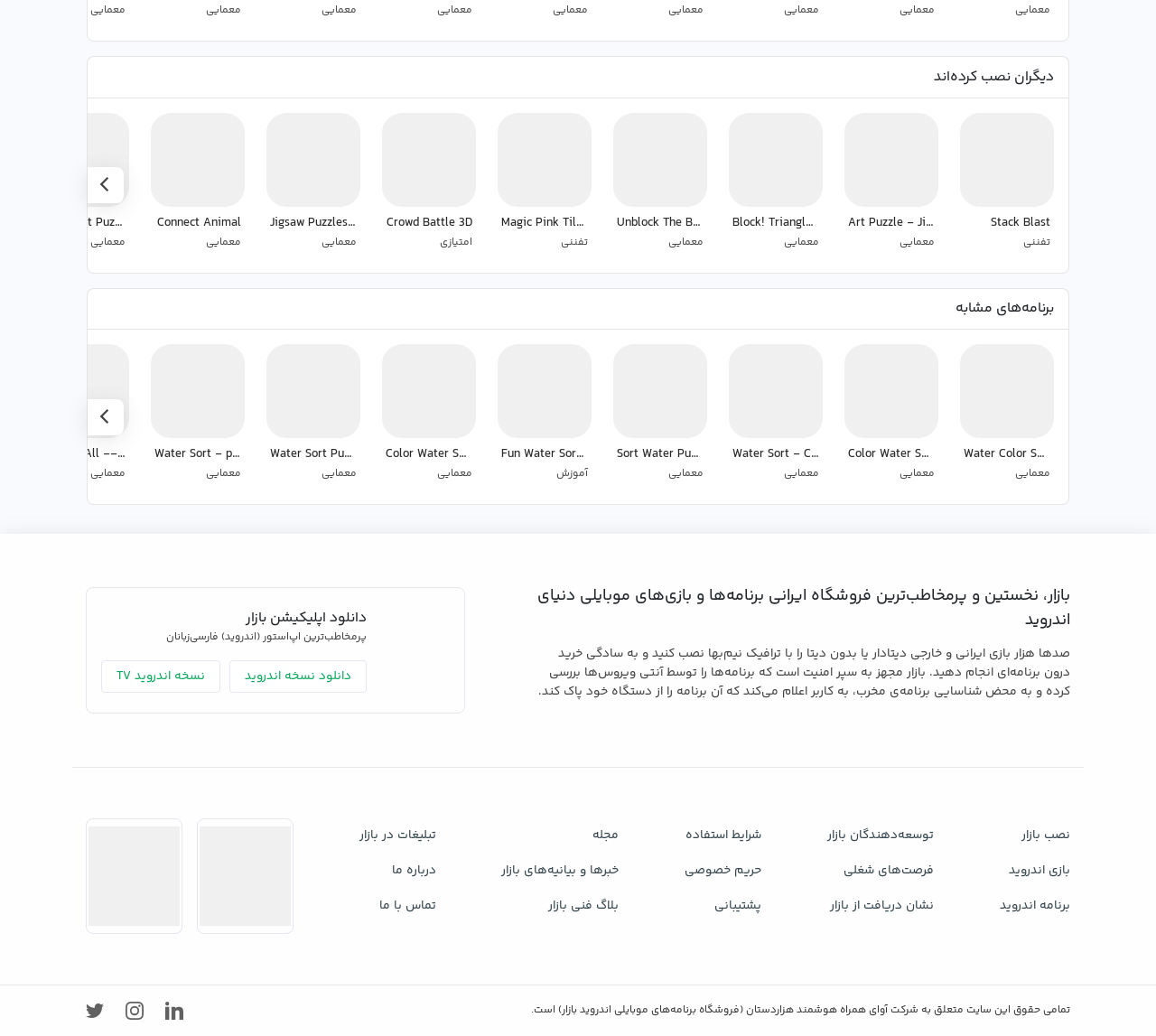Bounding box coordinates should be provided in the format (top-left x, top-left y, bottom-right x, bottom-right y) with all values between 0 and 1. Identify the bounding box for this UI element: نشان دریافت از بازار

[0.716, 0.858, 0.808, 0.892]